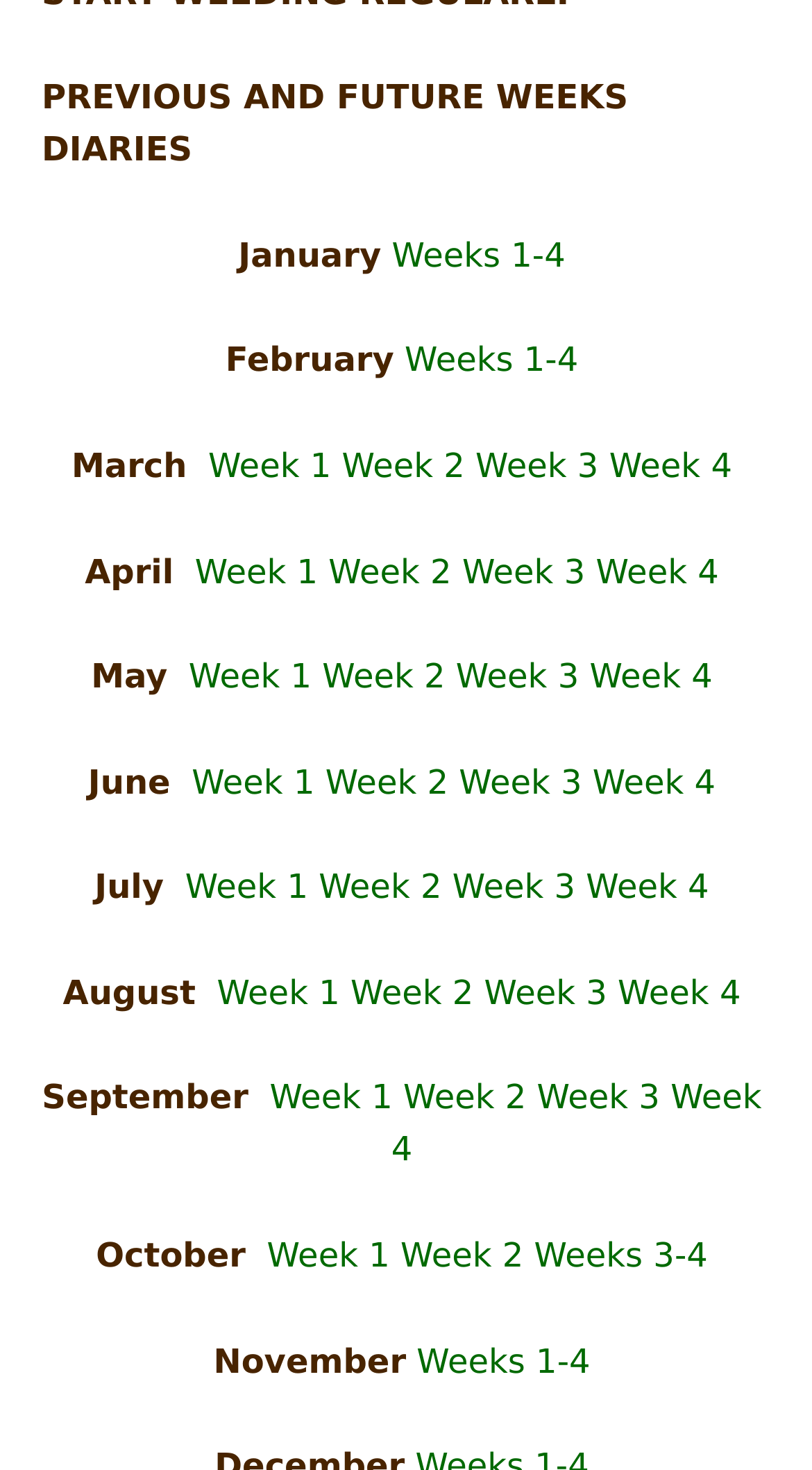Find the bounding box coordinates of the clickable area that will achieve the following instruction: "View weeks 1-4 of November".

[0.513, 0.912, 0.727, 0.939]